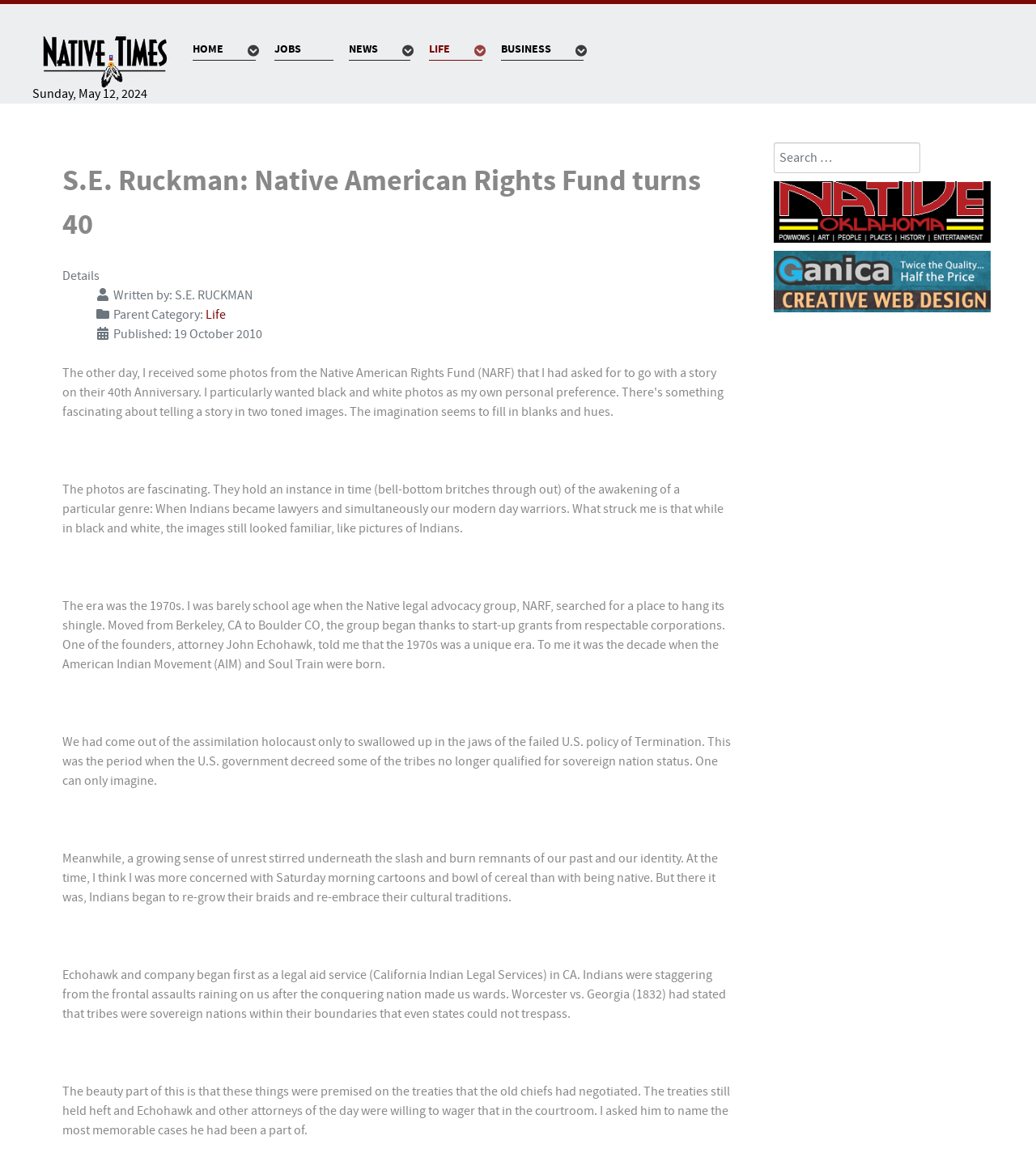Show the bounding box coordinates for the element that needs to be clicked to execute the following instruction: "Search for something". Provide the coordinates in the form of four float numbers between 0 and 1, i.e., [left, top, right, bottom].

[0.747, 0.123, 0.956, 0.15]